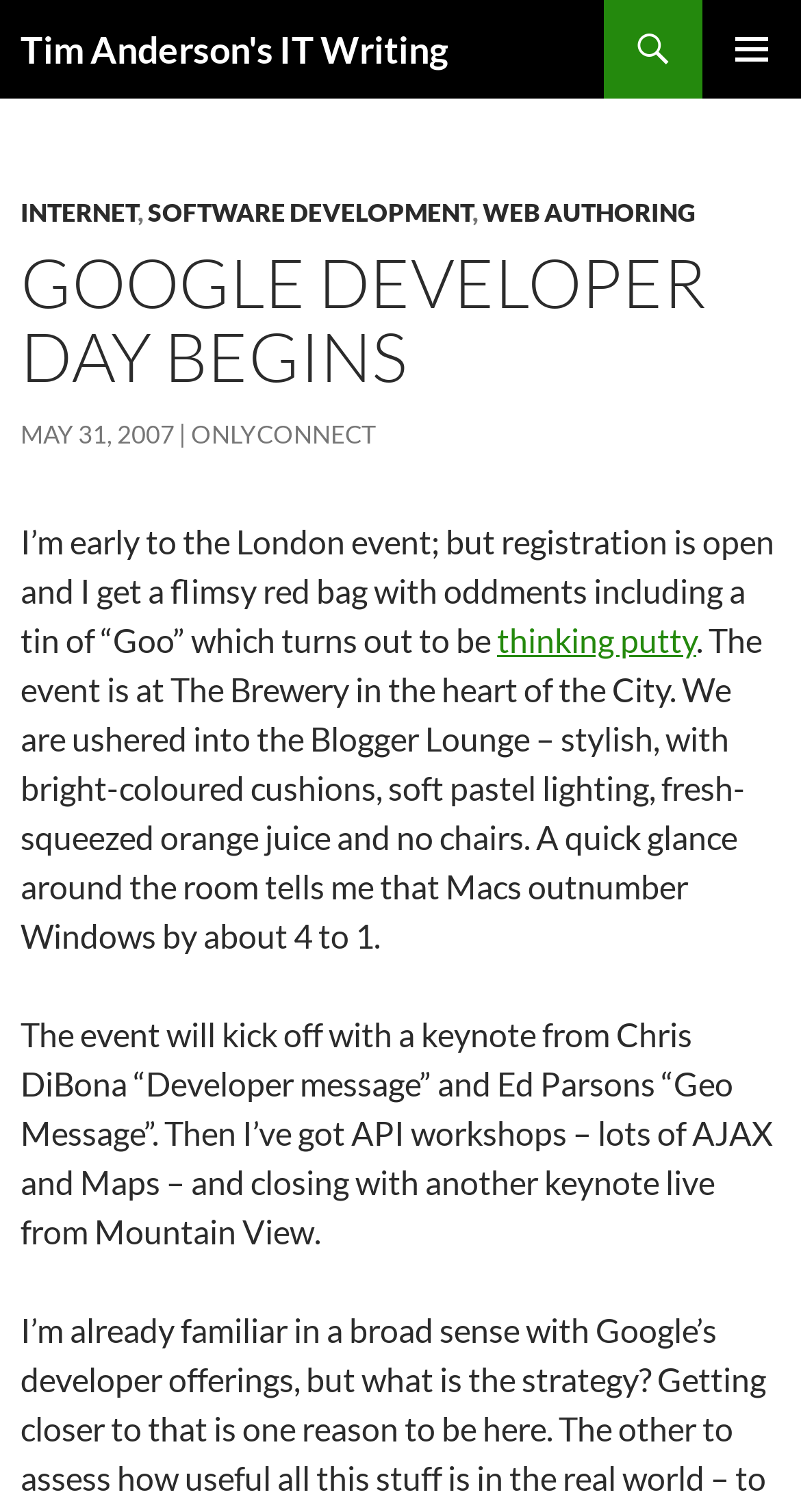Provide the bounding box coordinates of the HTML element this sentence describes: "Tim Anderson's IT Writing".

[0.026, 0.0, 0.559, 0.065]